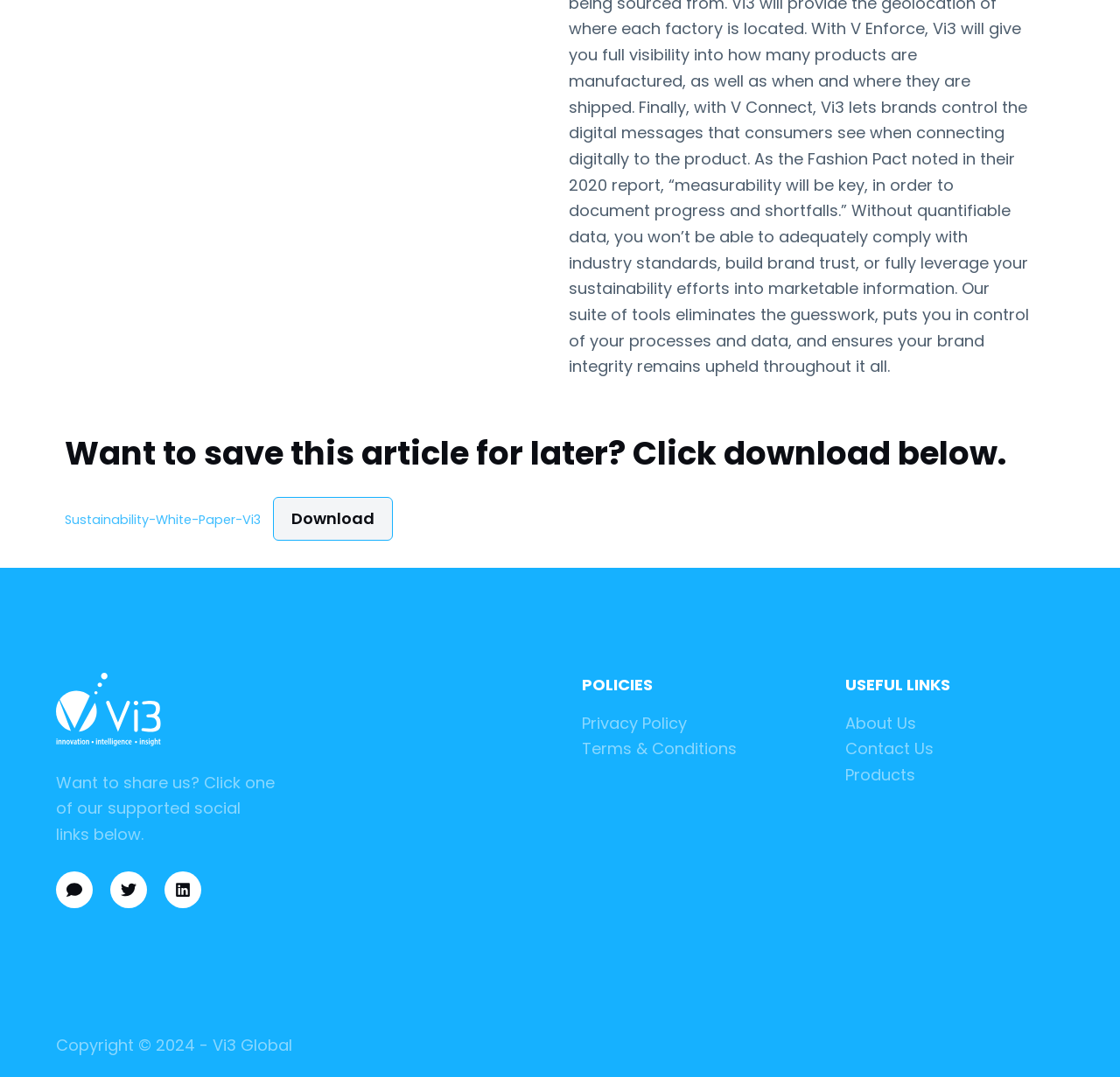Find the bounding box coordinates of the clickable element required to execute the following instruction: "Share on social media". Provide the coordinates as four float numbers between 0 and 1, i.e., [left, top, right, bottom].

[0.05, 0.809, 0.083, 0.843]